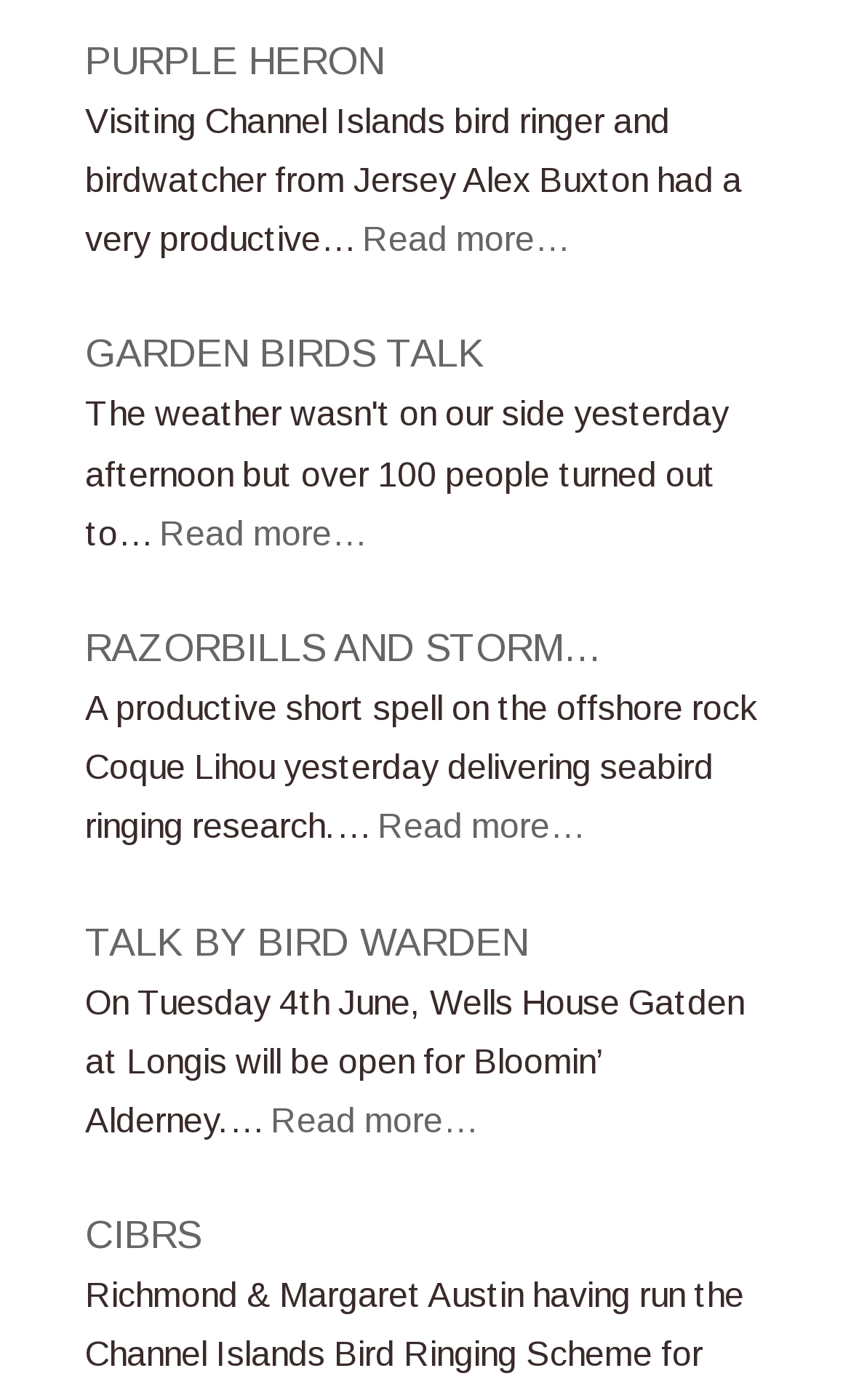Please respond to the question using a single word or phrase:
How many 'Read more…' links are on this webpage?

4